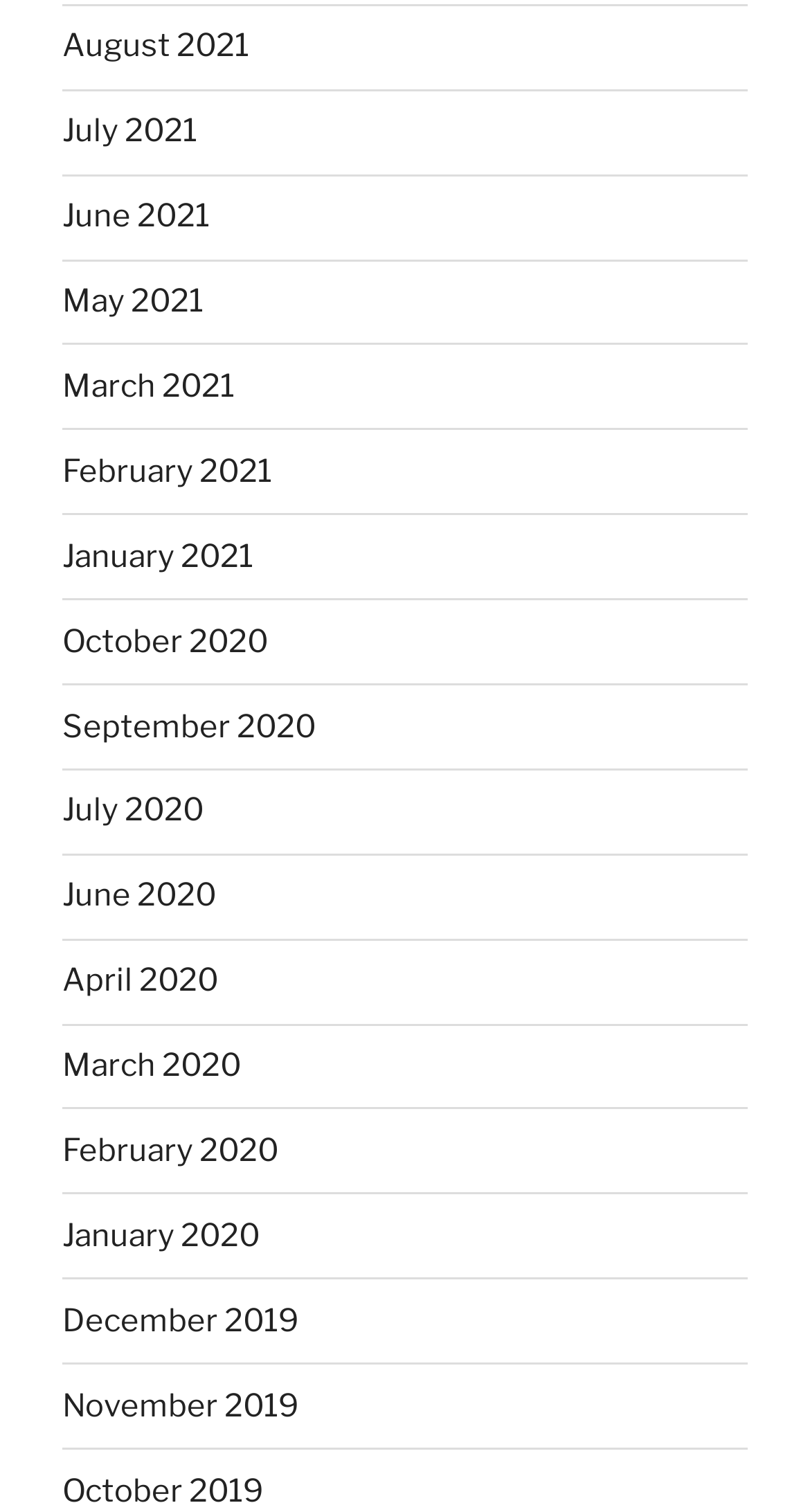Can you identify the bounding box coordinates of the clickable region needed to carry out this instruction: 'check October 2019'? The coordinates should be four float numbers within the range of 0 to 1, stated as [left, top, right, bottom].

[0.077, 0.973, 0.326, 0.998]